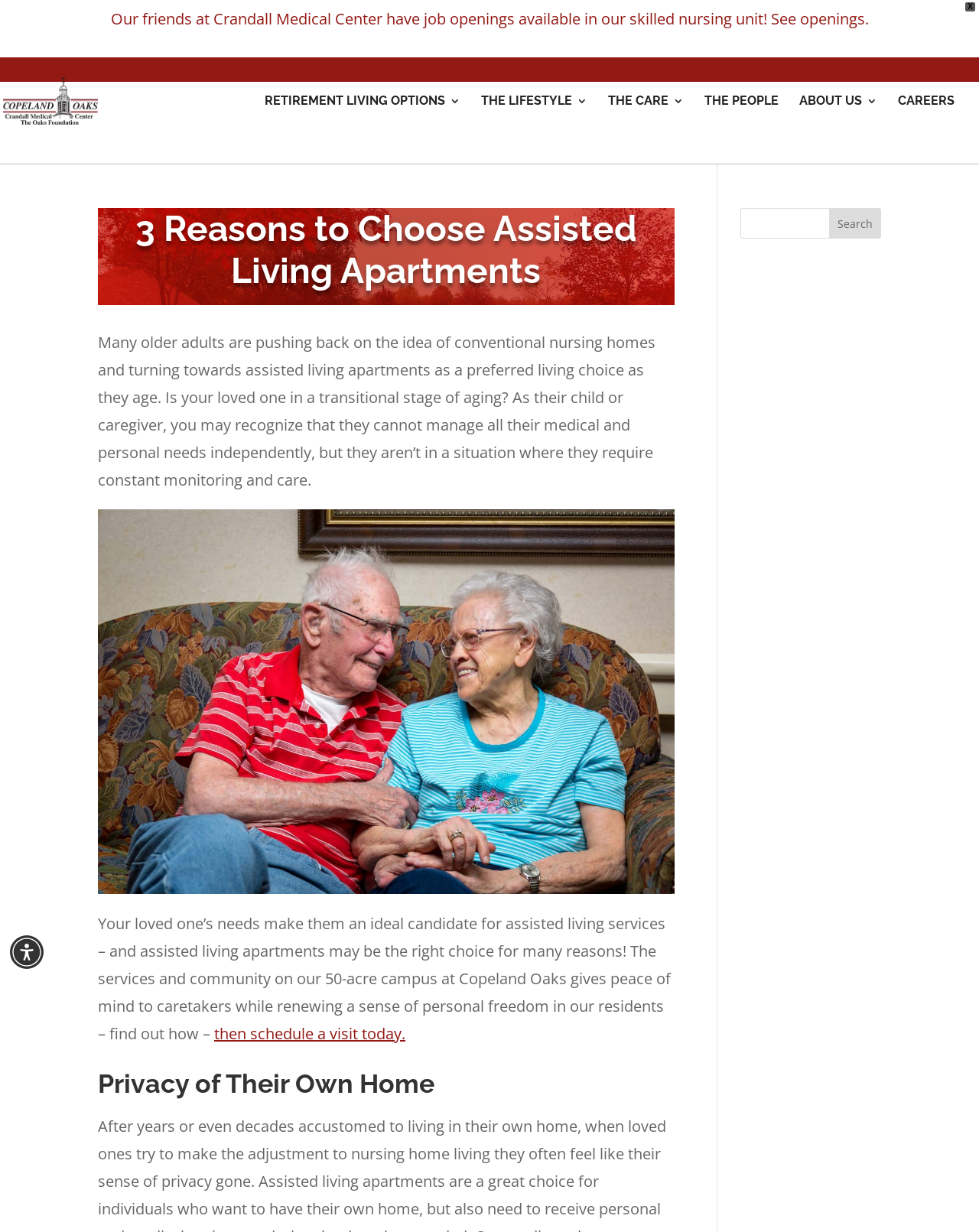What is one of the benefits of assisted living apartments?
Respond to the question with a single word or phrase according to the image.

Privacy of their own home